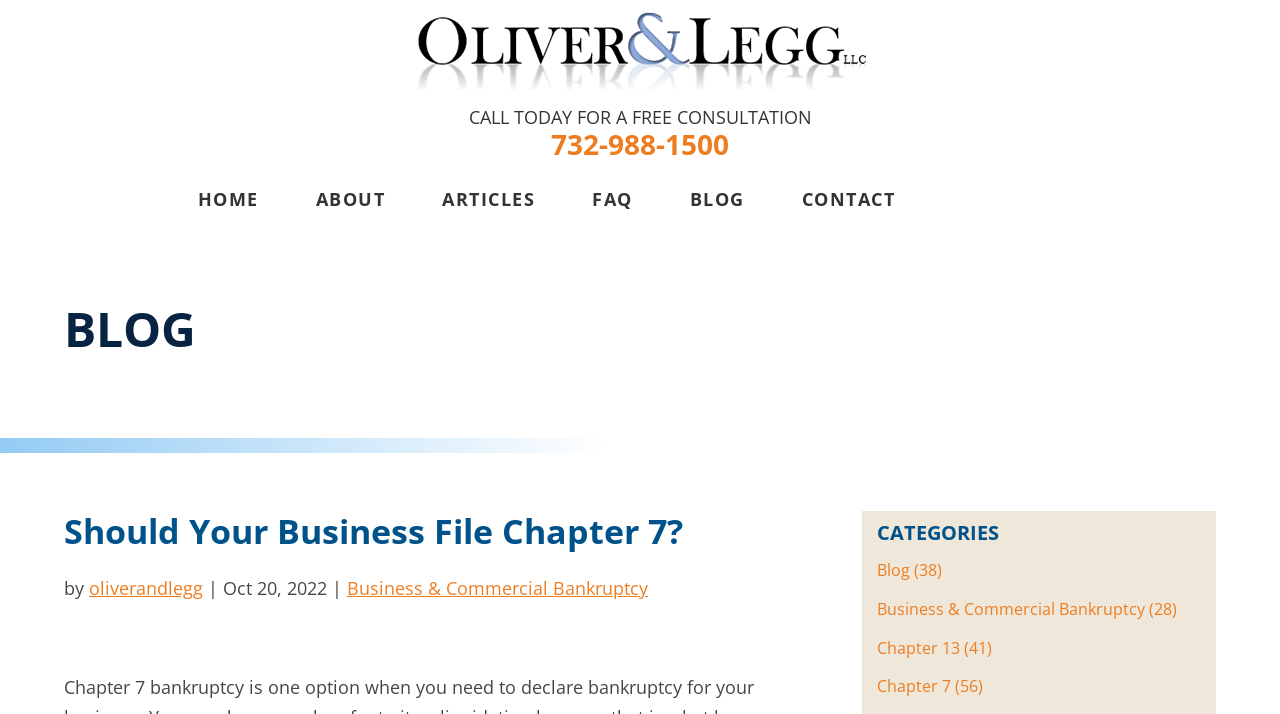Please extract the webpage's main title and generate its text content.

Should Your Business File Chapter 7?